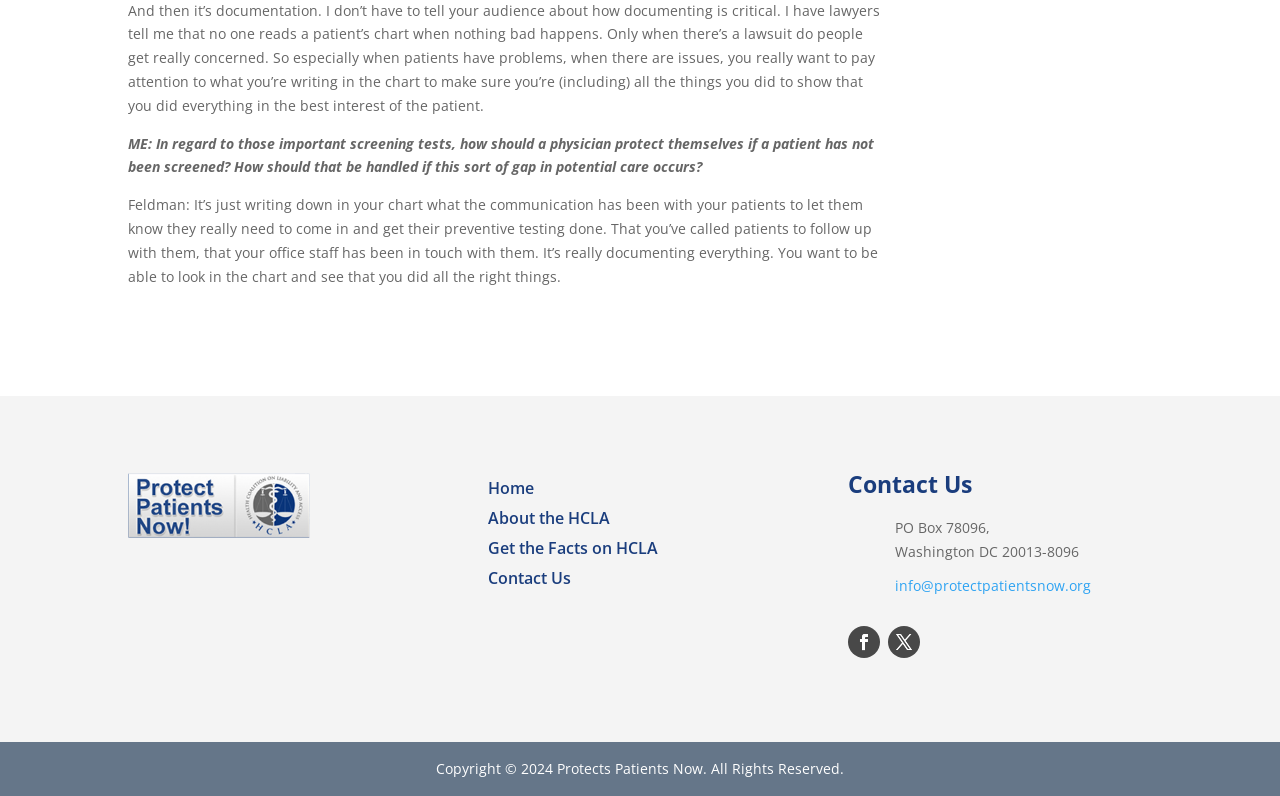What is the address of Protect Patients Now? Based on the image, give a response in one word or a short phrase.

PO Box 78096, Washington DC 20013-8096